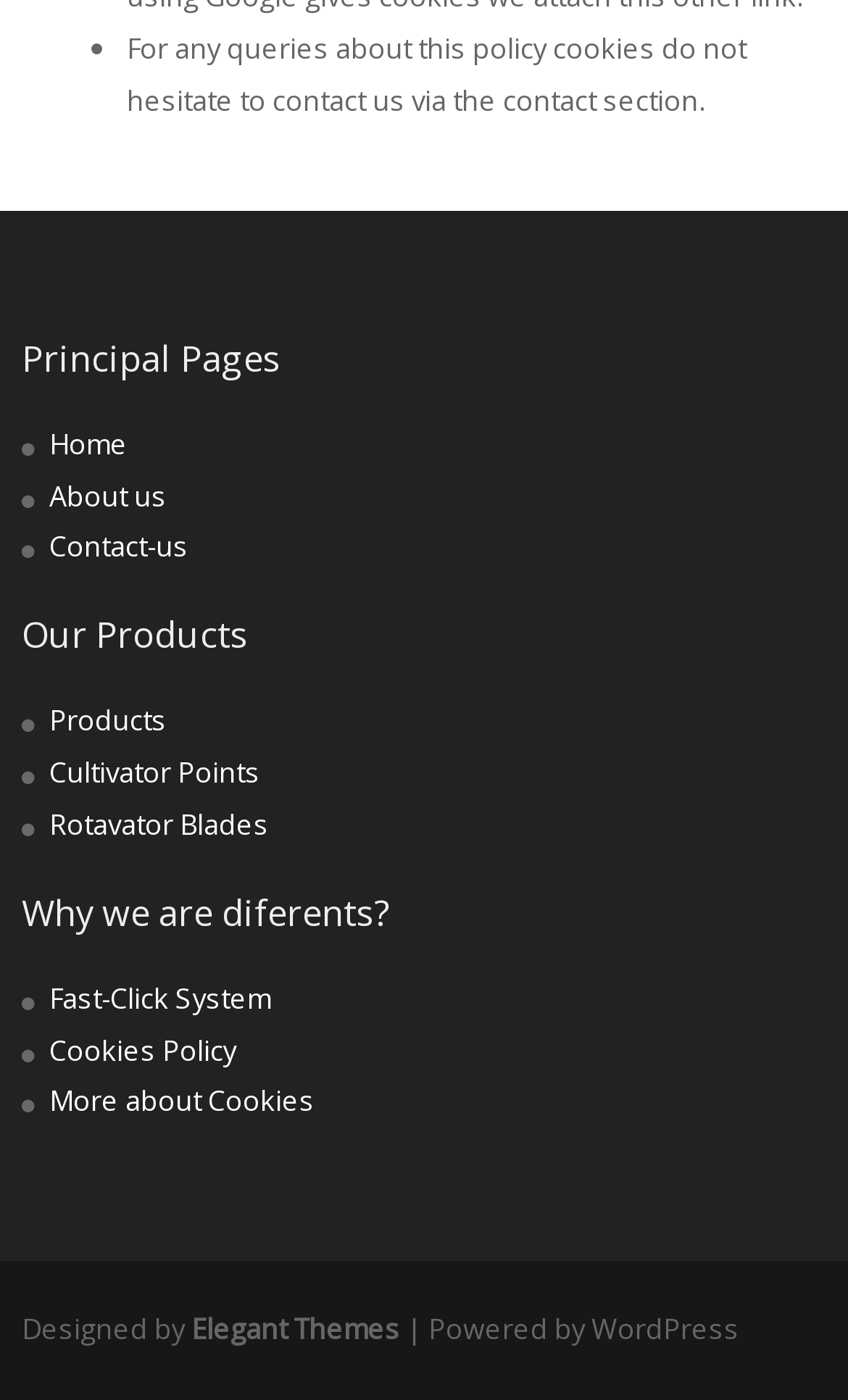Respond with a single word or phrase:
How many links are there in the 'Our Products' section?

3